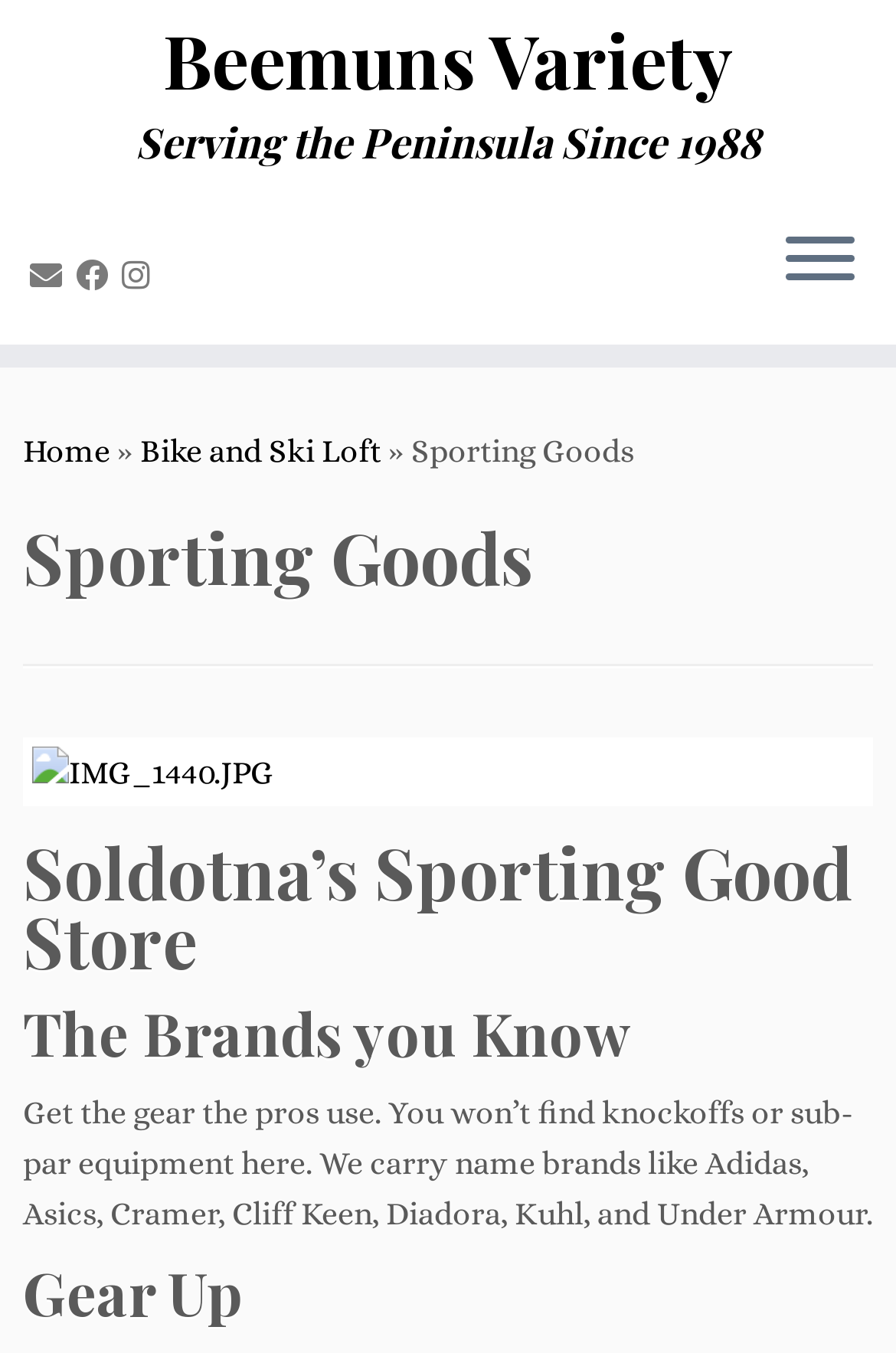Locate the bounding box of the UI element defined by this description: "title="Disc Golf"". The coordinates should be given as four float numbers between 0 and 1, formatted as [left, top, right, bottom].

[0.026, 0.545, 0.974, 0.596]